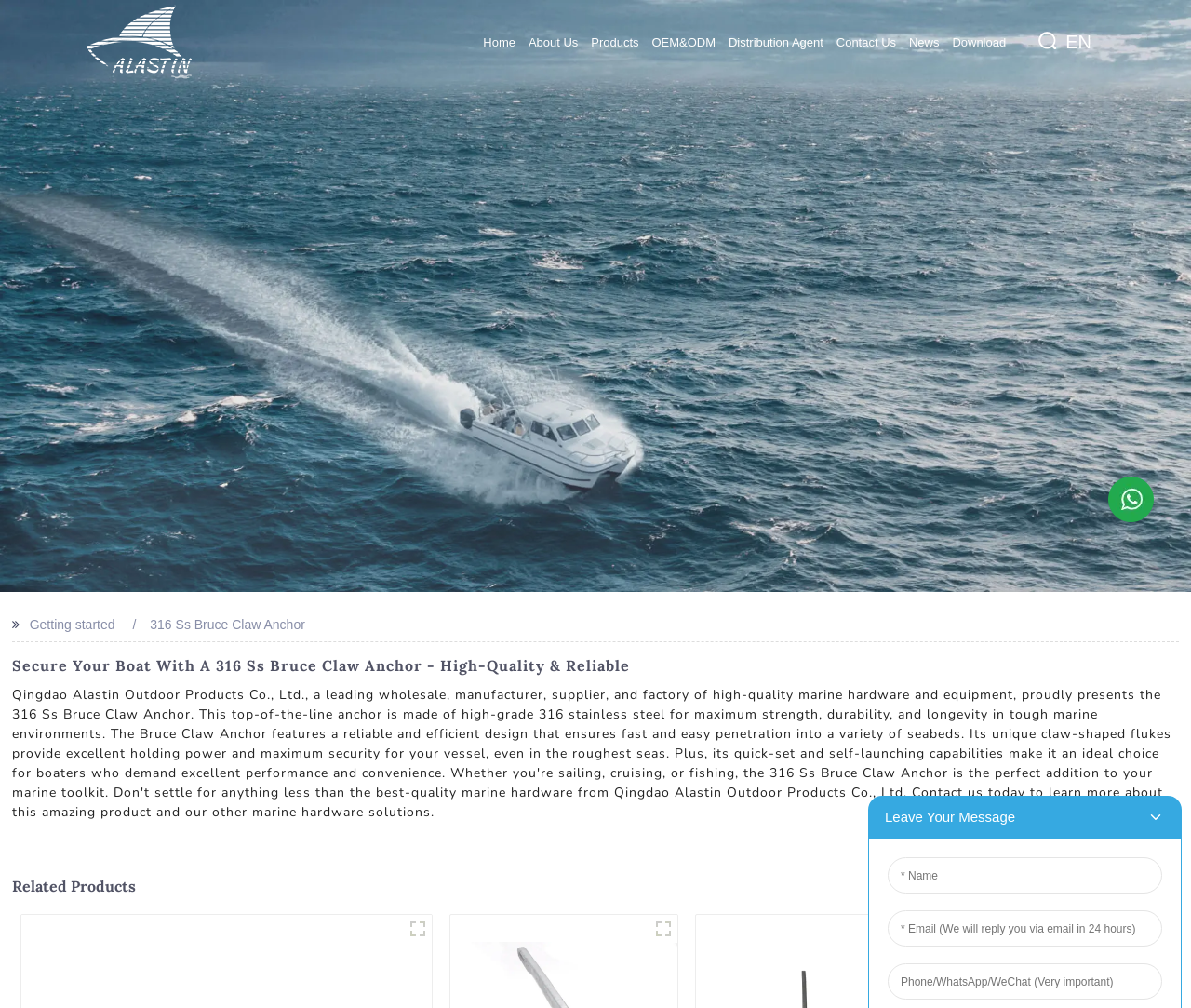What type of anchor is being sold?
Respond to the question with a single word or phrase according to the image.

316 Ss Bruce Claw Anchor